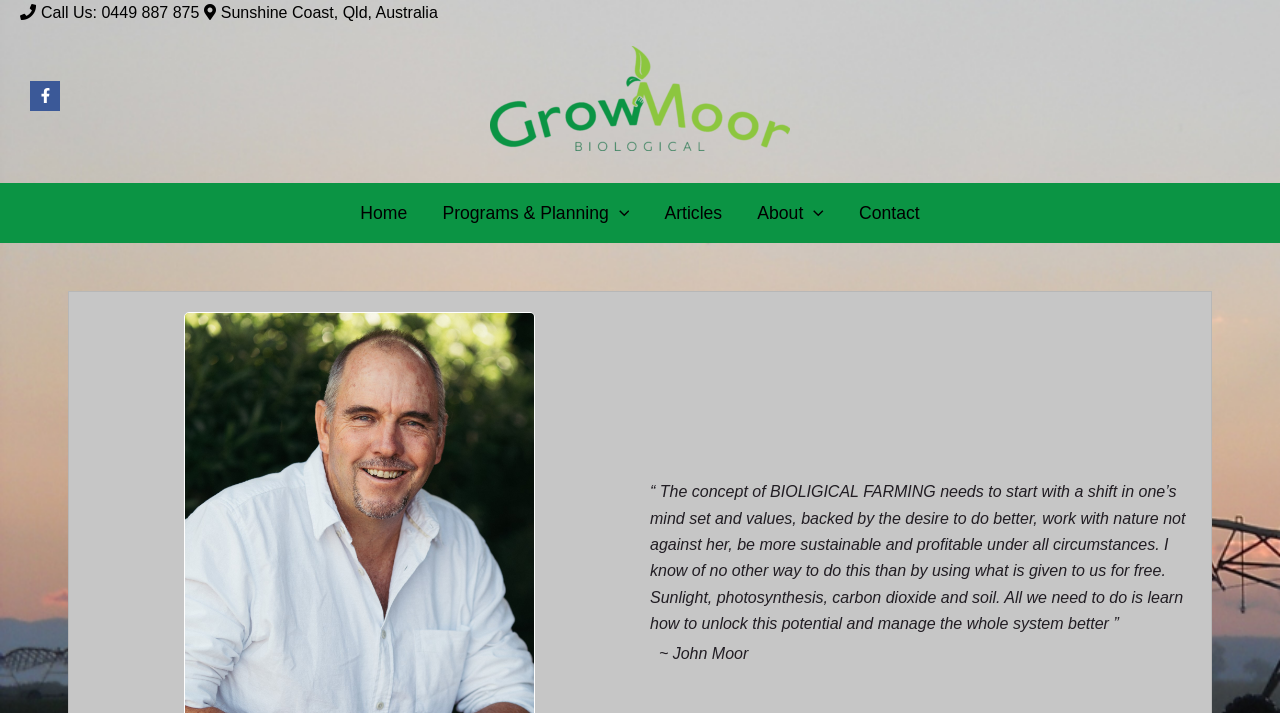What is the name of the website?
Please provide a single word or phrase as your answer based on the image.

GrowMoor